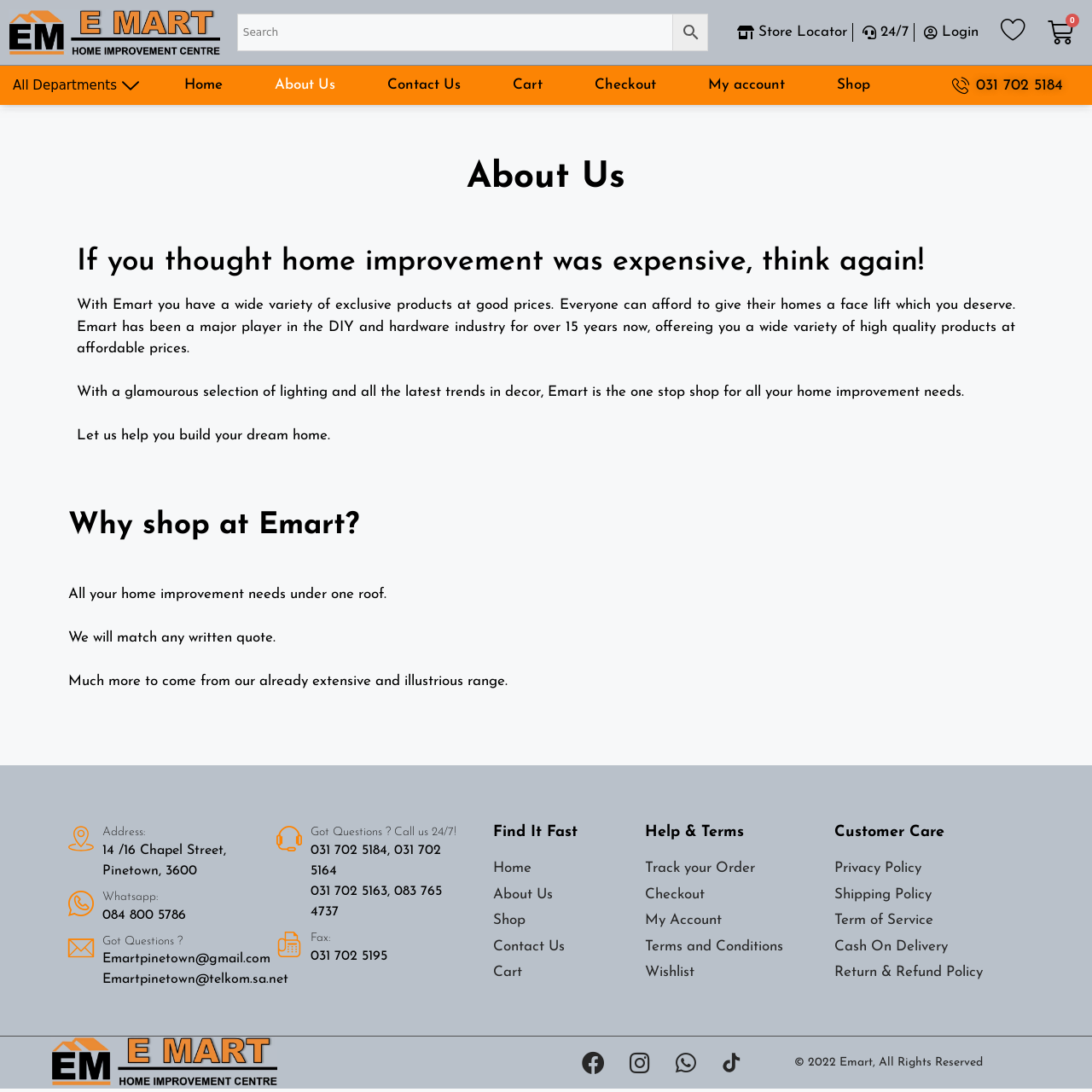Find the bounding box of the UI element described as: "Term of Service". The bounding box coordinates should be given as four float values between 0 and 1, i.e., [left, top, right, bottom].

[0.764, 0.833, 0.944, 0.853]